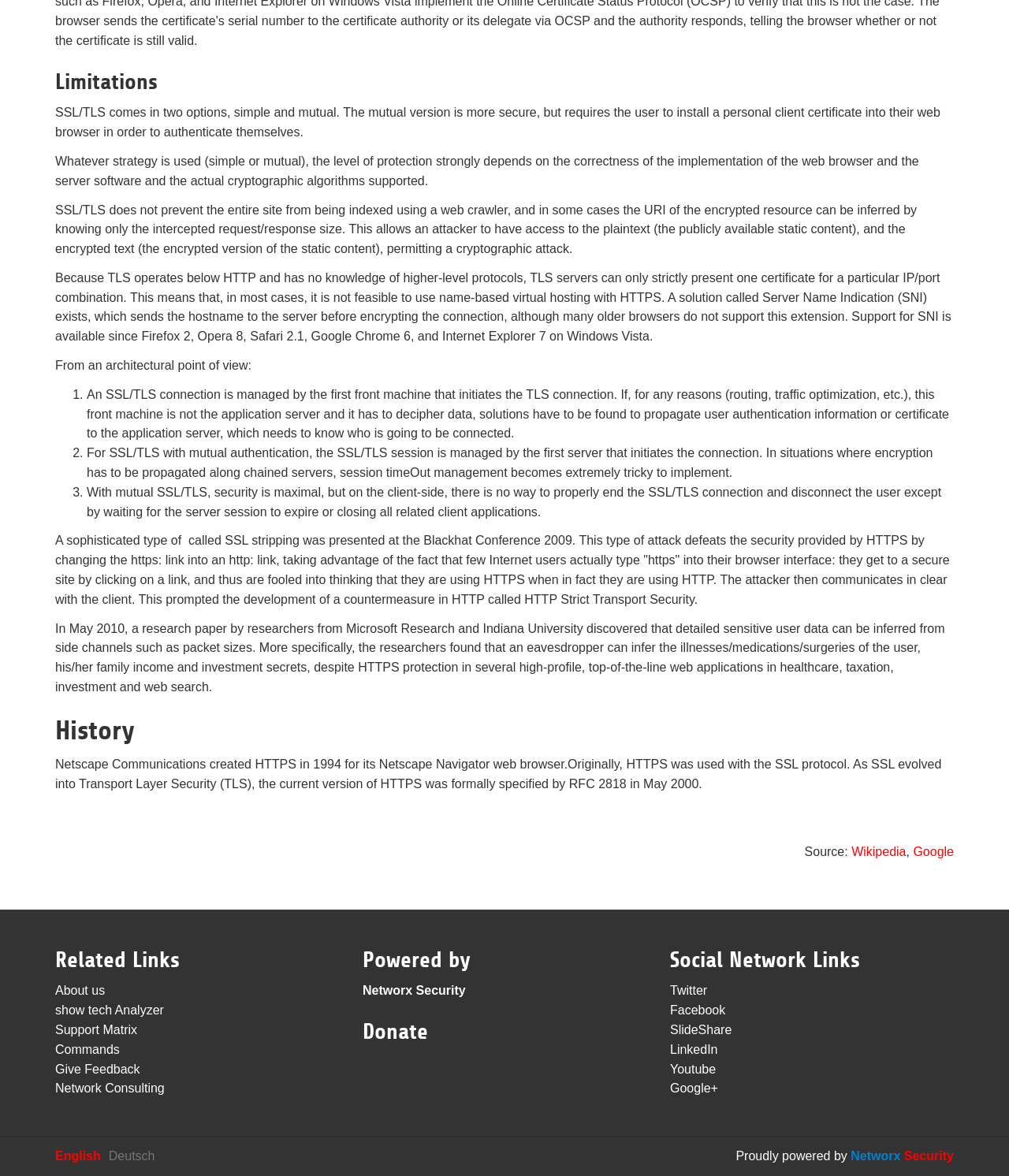Please identify the coordinates of the bounding box for the clickable region that will accomplish this instruction: "Download free eBooks".

None